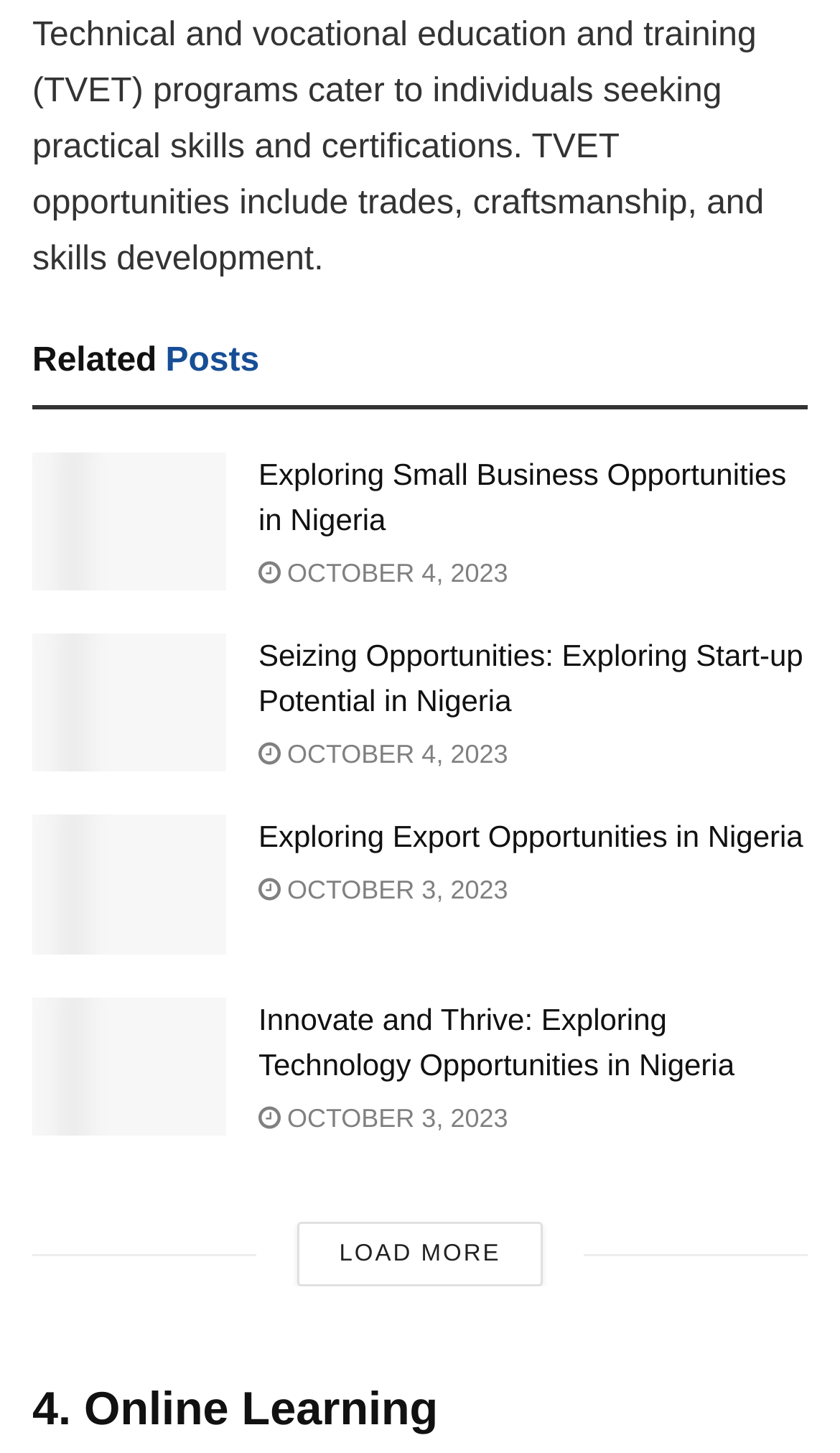Please find the bounding box coordinates of the section that needs to be clicked to achieve this instruction: "Click on 'Small Business Opportunities'".

[0.038, 0.311, 0.269, 0.407]